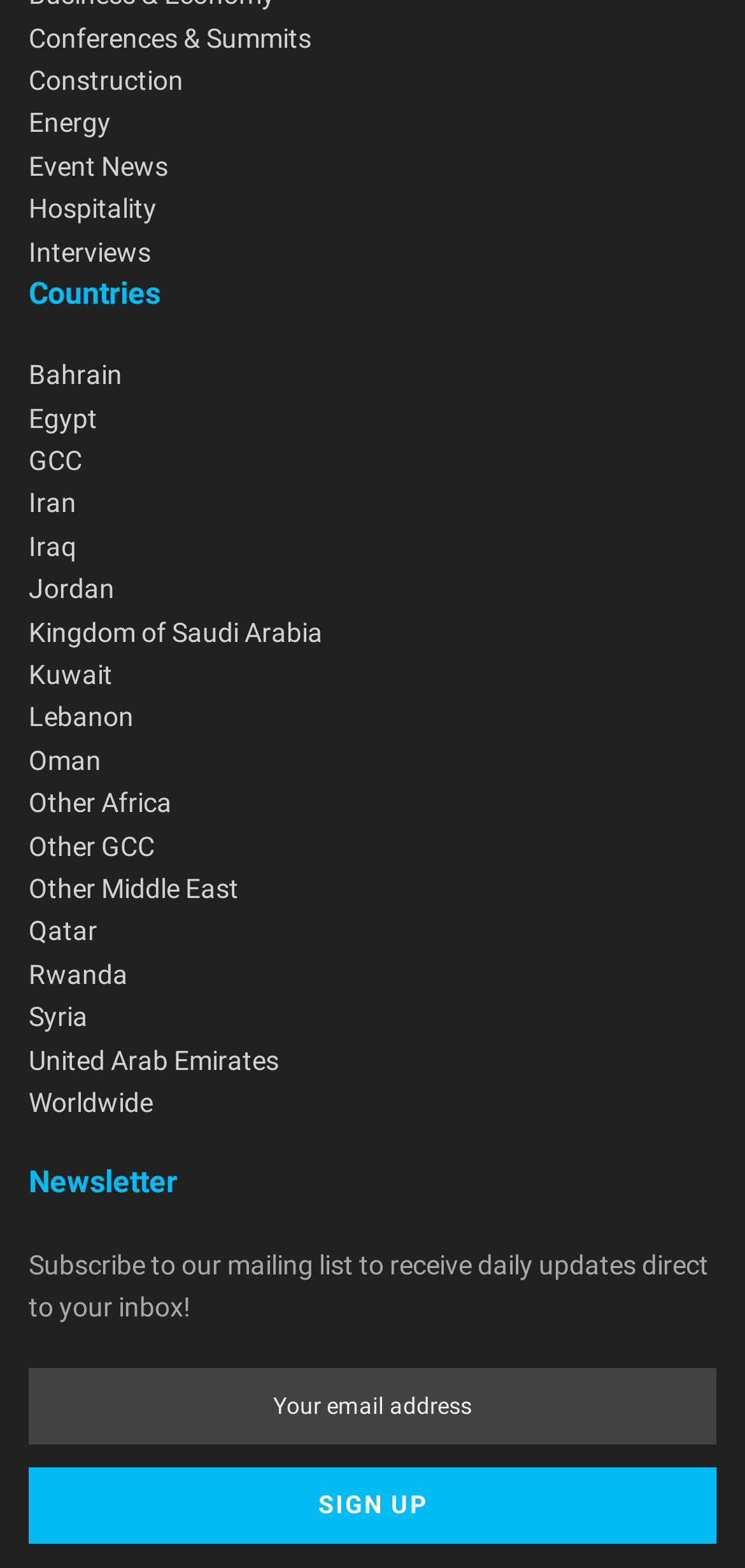What is the purpose of the textbox?
Please craft a detailed and exhaustive response to the question.

The textbox is labeled 'Your email address' and is required, indicating that it is used to enter an email address, likely for subscribing to a newsletter.